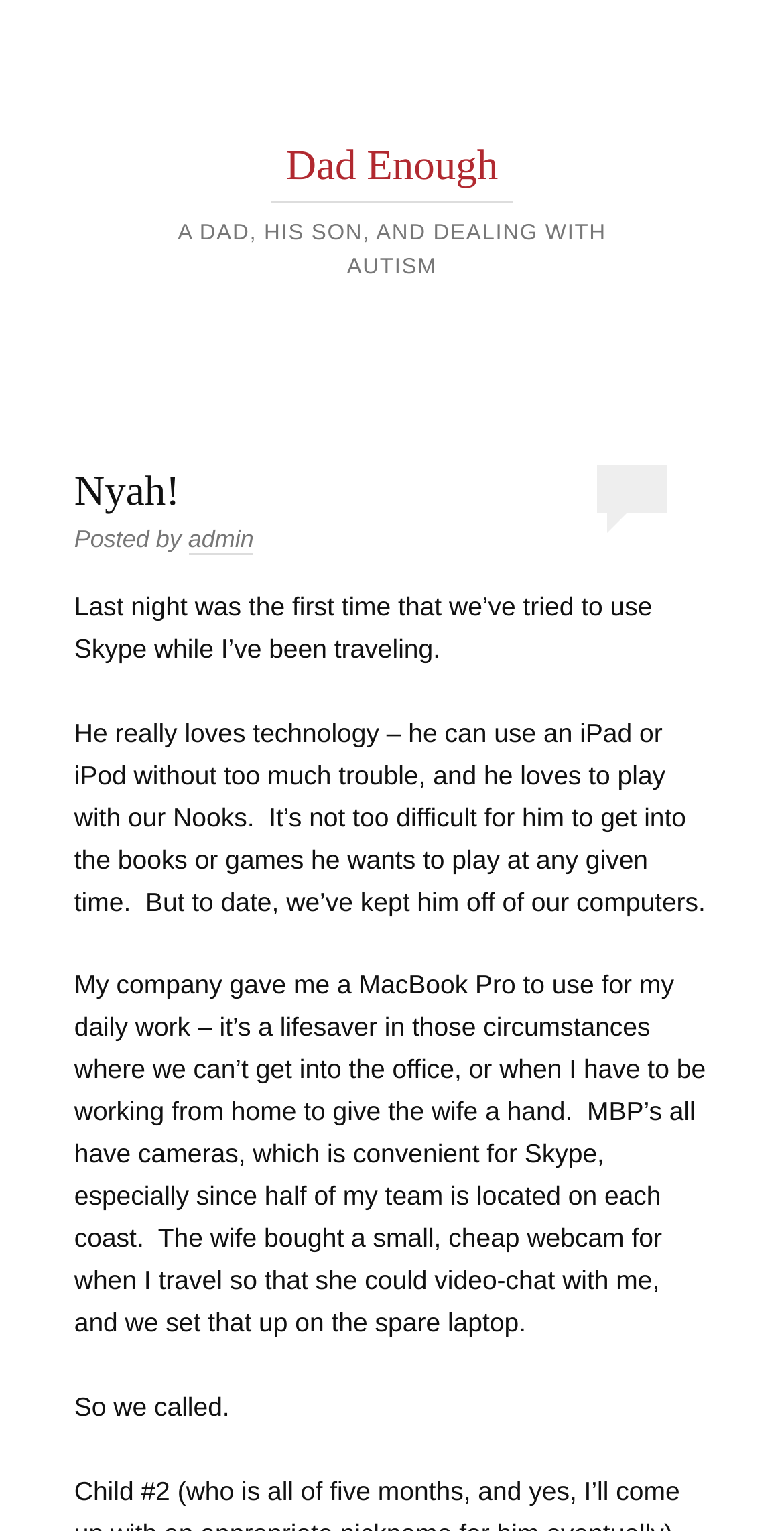Give a short answer to this question using one word or a phrase:
What was the purpose of the small webcam bought by the author's wife?

For video-chatting